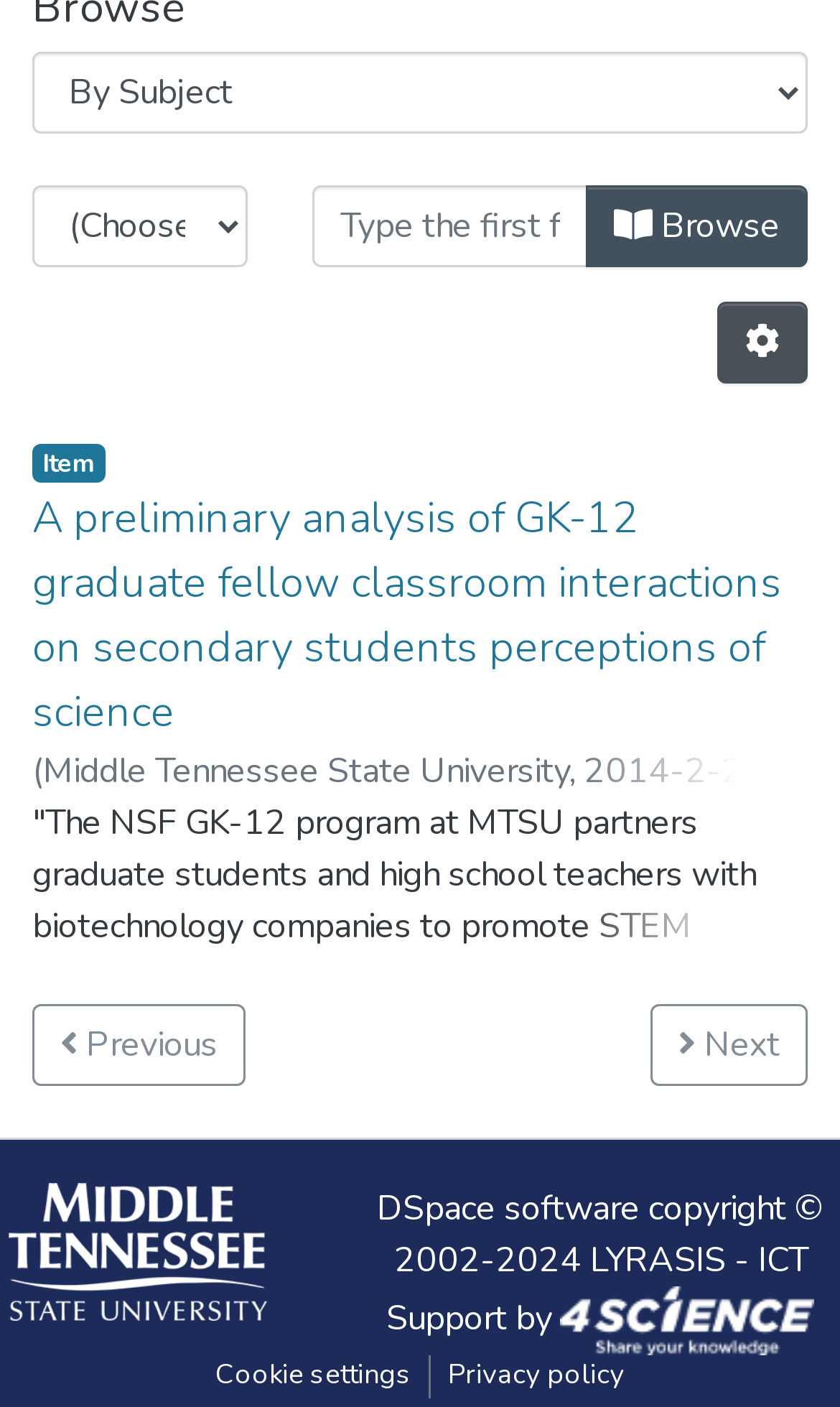Predict the bounding box coordinates for the UI element described as: "aria-label="Pagination options" title="Pagination options"". The coordinates should be four float numbers between 0 and 1, presented as [left, top, right, bottom].

[0.854, 0.215, 0.962, 0.273]